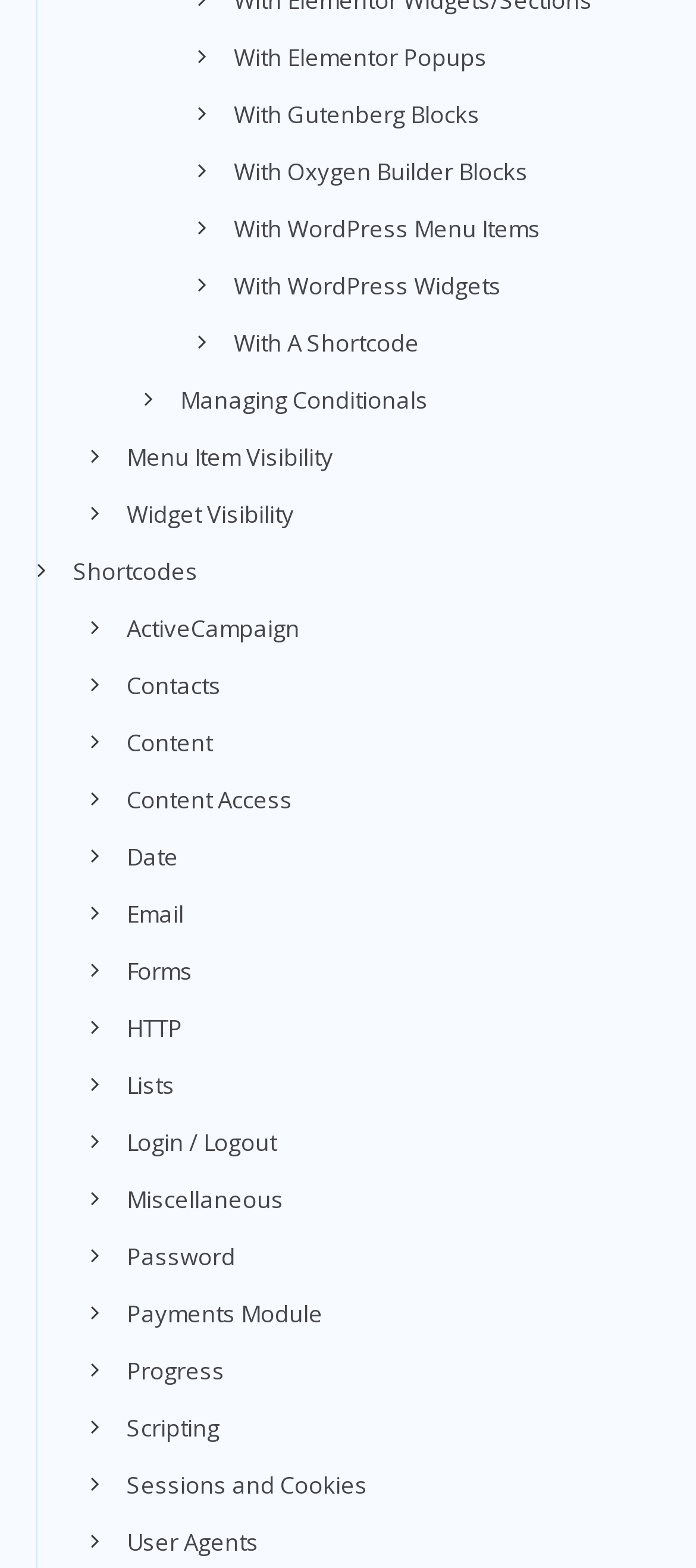What is the last link in the list?
Answer briefly with a single word or phrase based on the image.

User Agents